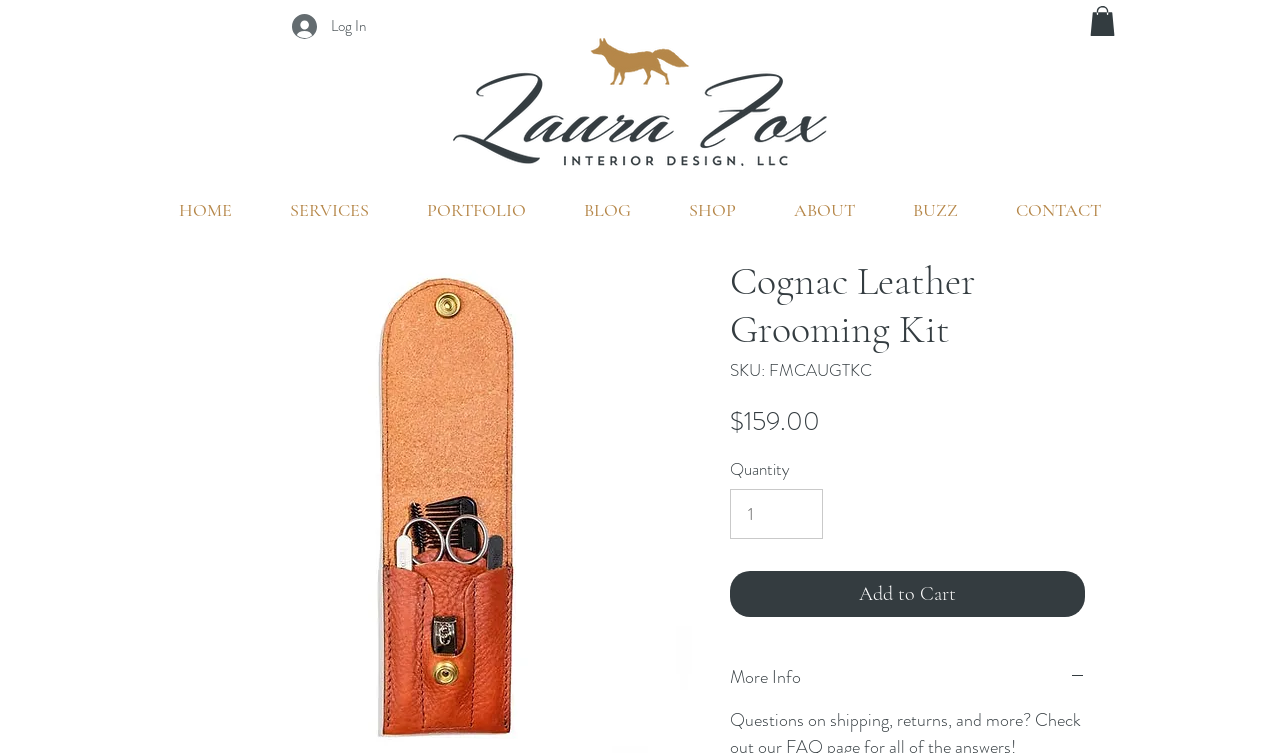Provide a brief response to the question using a single word or phrase: 
What is the purpose of the 'More Info' button?

Display more information